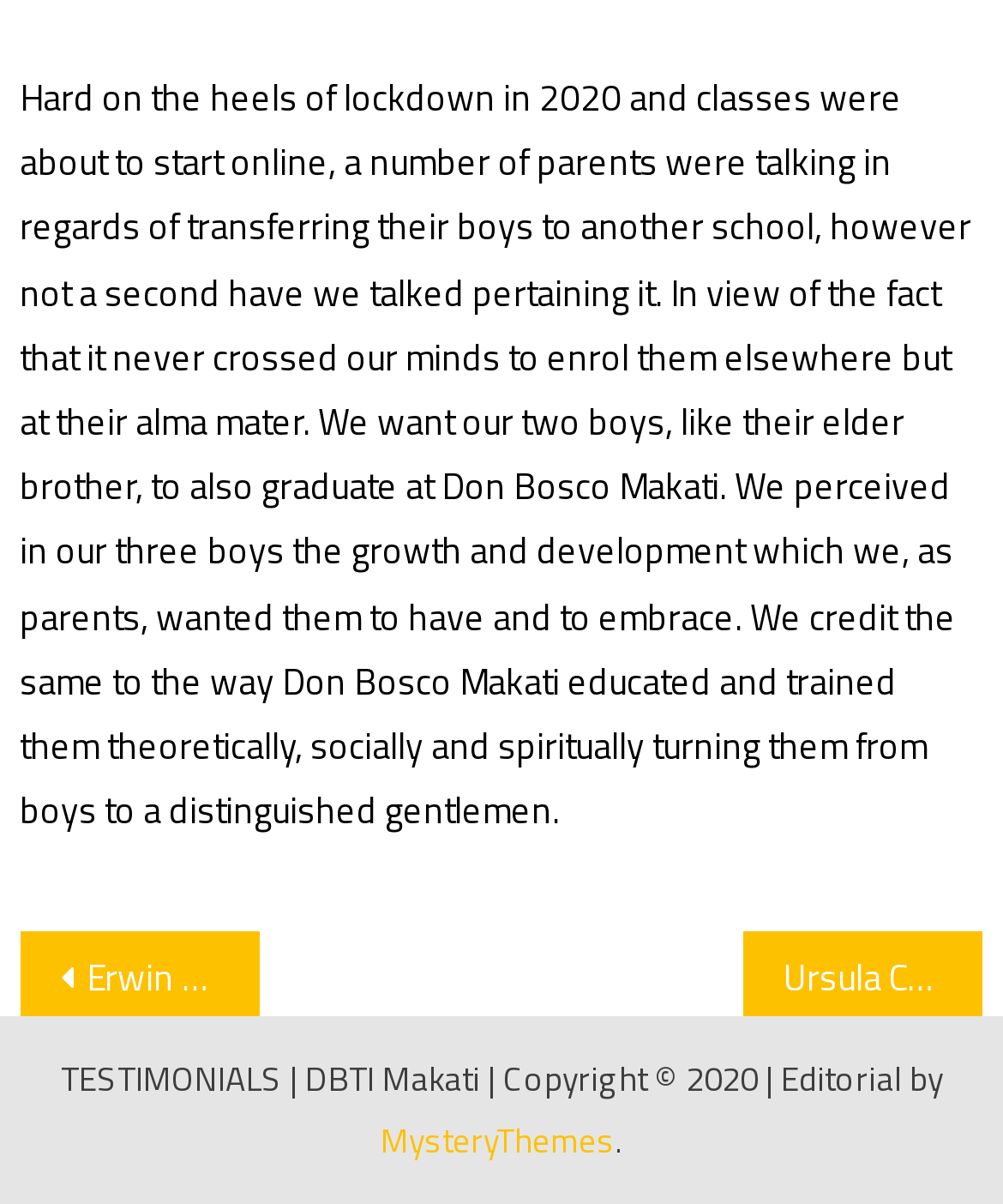What is the copyright year mentioned?
Using the image, provide a concise answer in one word or a short phrase.

2020